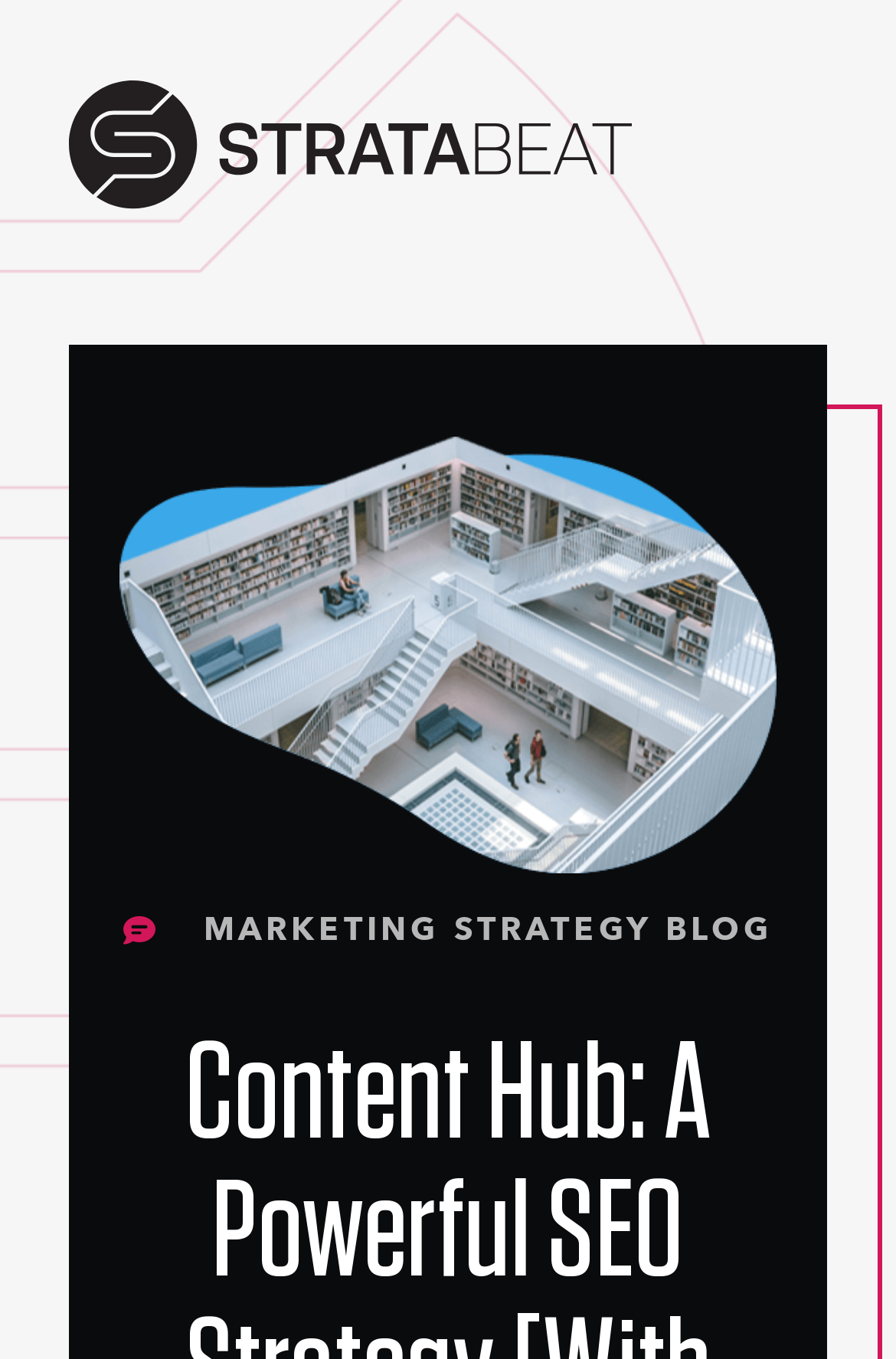Provide the bounding box coordinates in the format (top-left x, top-left y, bottom-right x, bottom-right y). All values are floating point numbers between 0 and 1. Determine the bounding box coordinate of the UI element described as: title="Stratabeat"

[0.077, 0.083, 0.705, 0.125]